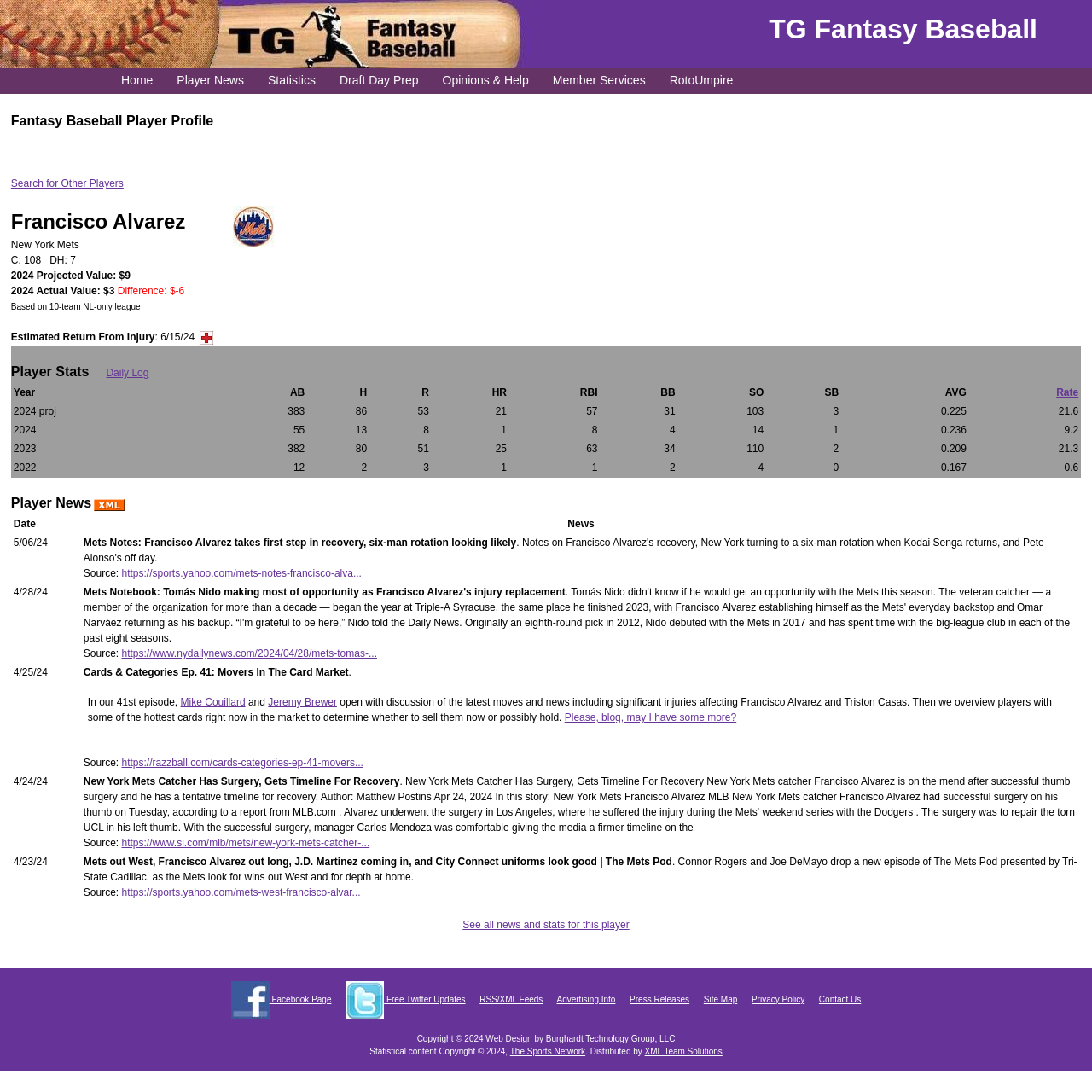Please identify the coordinates of the bounding box that should be clicked to fulfill this instruction: "Ask a question".

None